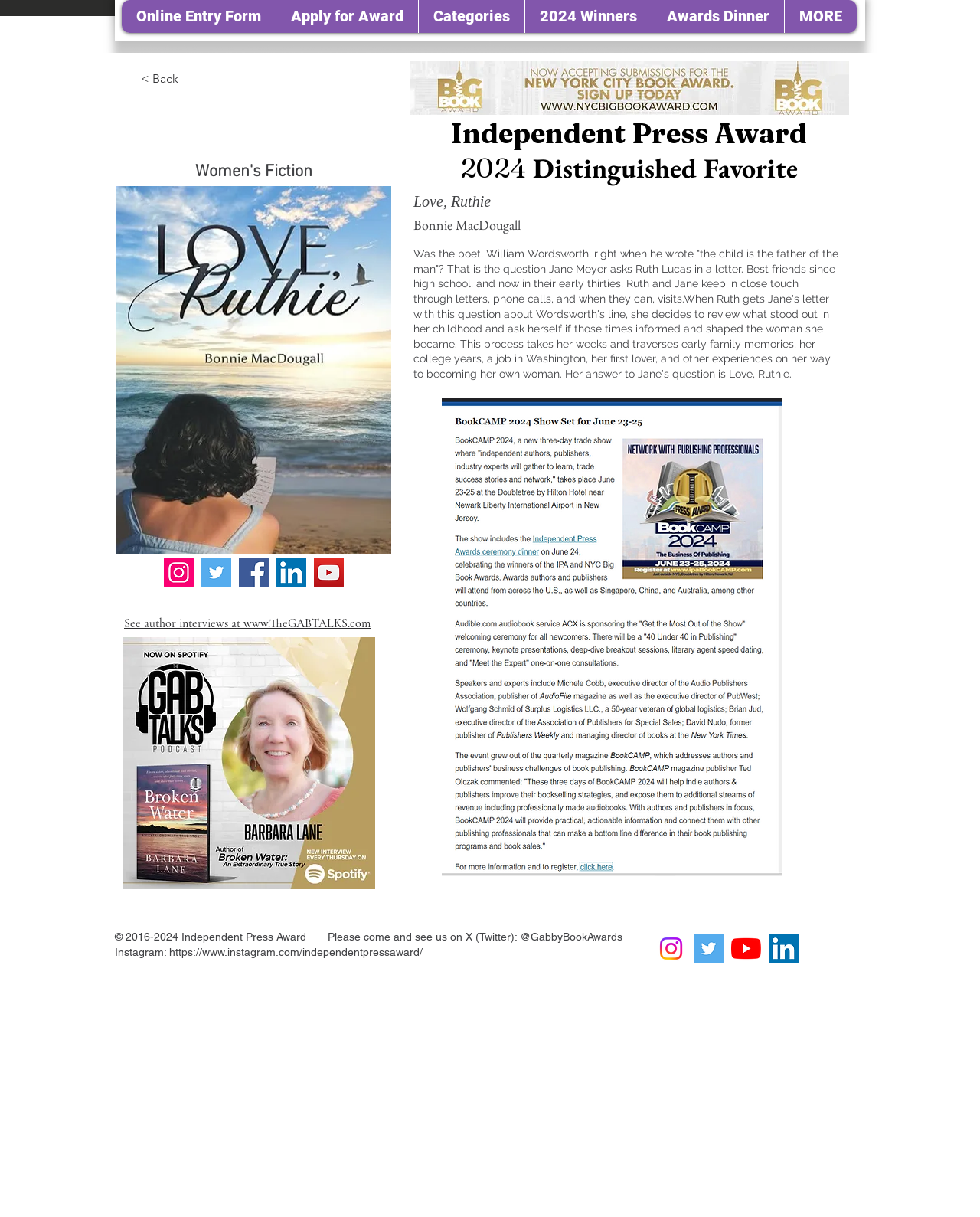Identify the bounding box of the HTML element described as: "aria-label="Instagram"".

[0.67, 0.767, 0.7, 0.792]